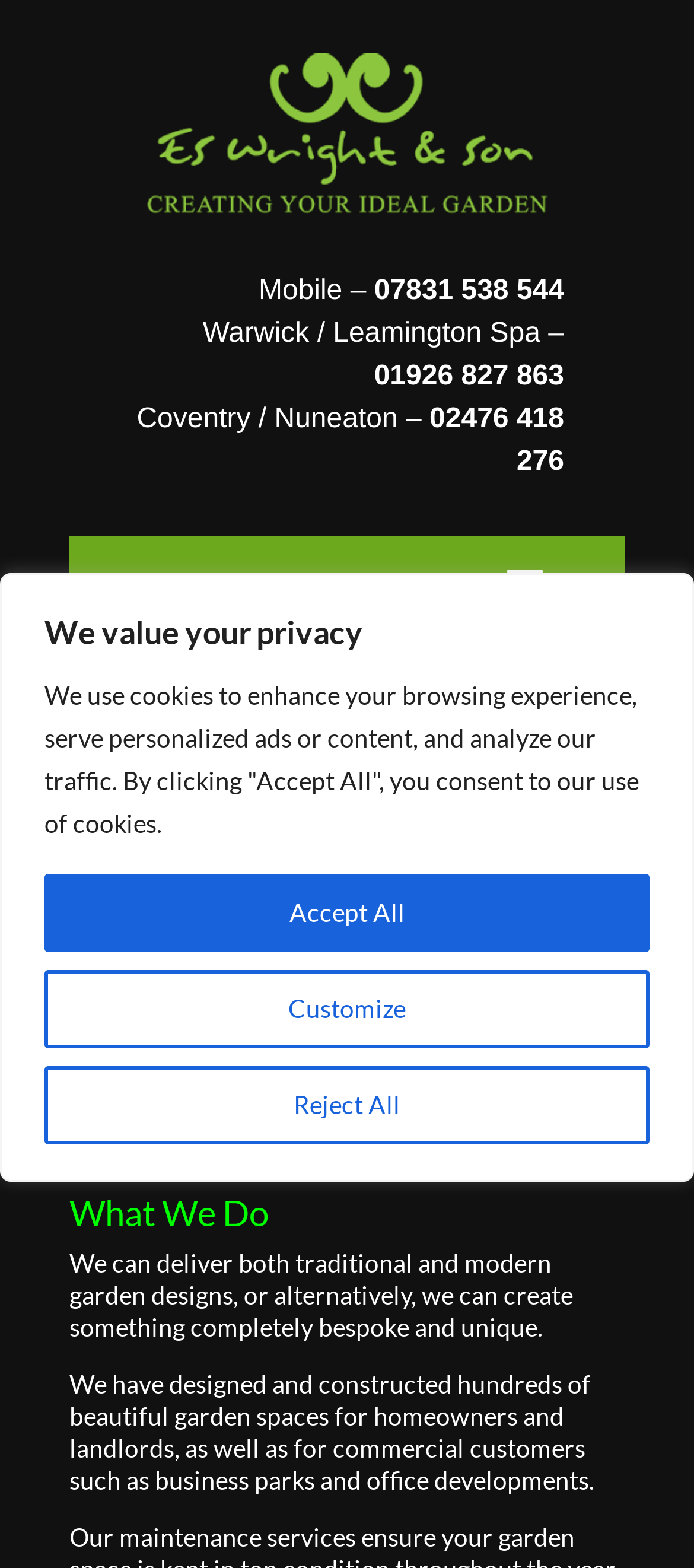Answer the following in one word or a short phrase: 
What type of customers do they serve?

Homeowners, landlords, and commercial customers